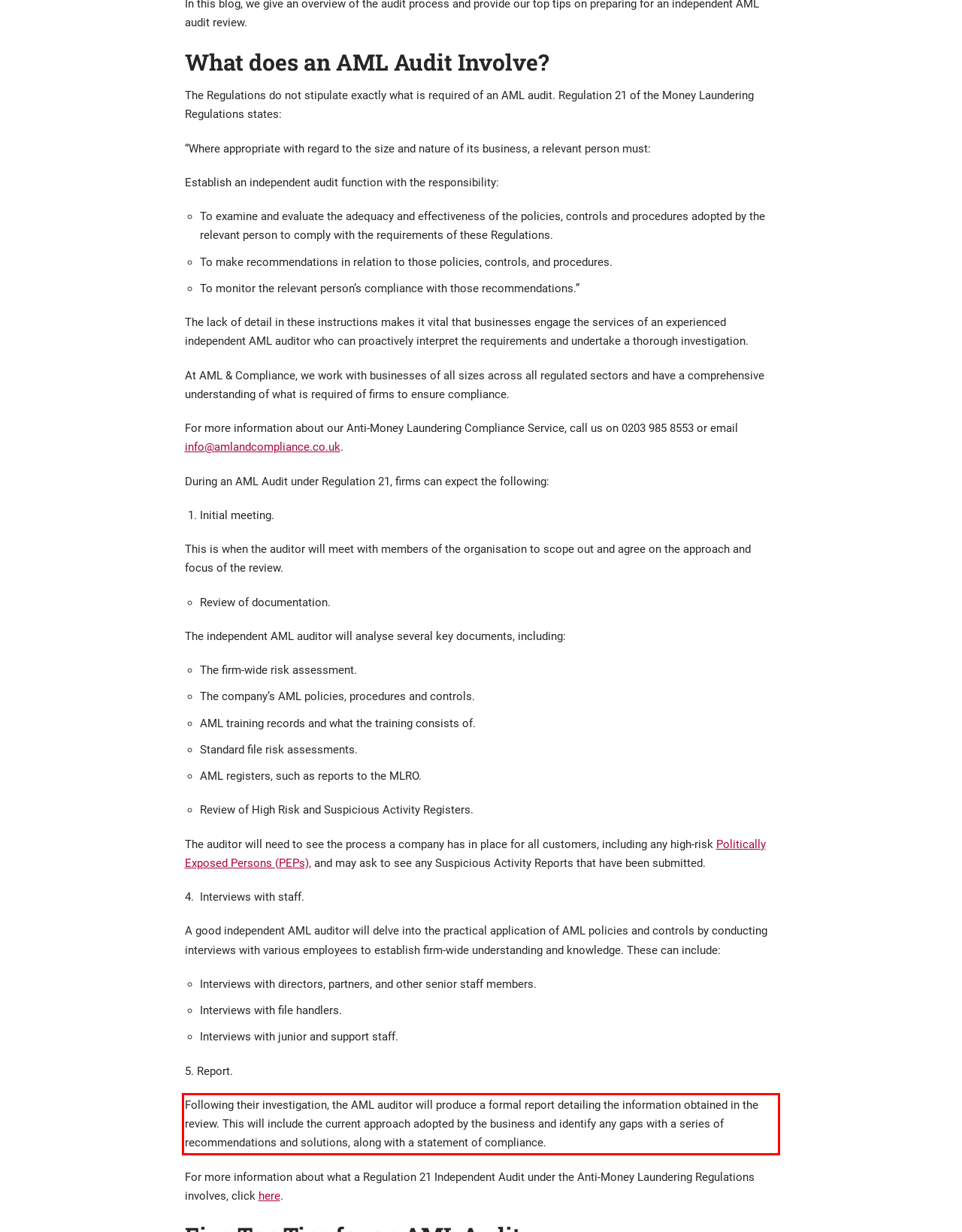Please use OCR to extract the text content from the red bounding box in the provided webpage screenshot.

Following their investigation, the AML auditor will produce a formal report detailing the information obtained in the review. This will include the current approach adopted by the business and identify any gaps with a series of recommendations and solutions, along with a statement of compliance.